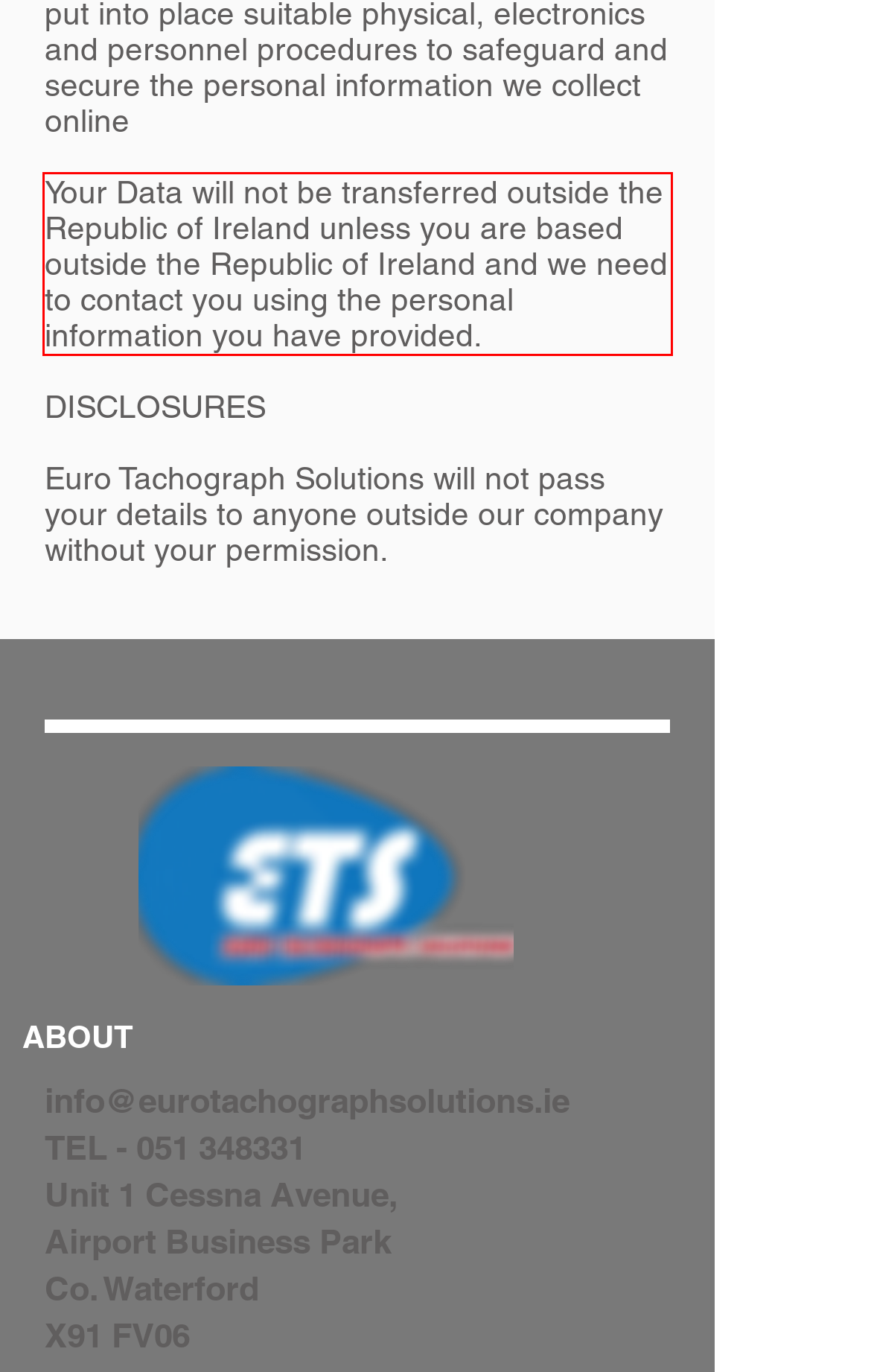You are provided with a screenshot of a webpage that includes a red bounding box. Extract and generate the text content found within the red bounding box.

Your Data will not be transferred outside the Republic of Ireland unless you are based outside the Republic of Ireland and we need to contact you using the personal information you have provided.